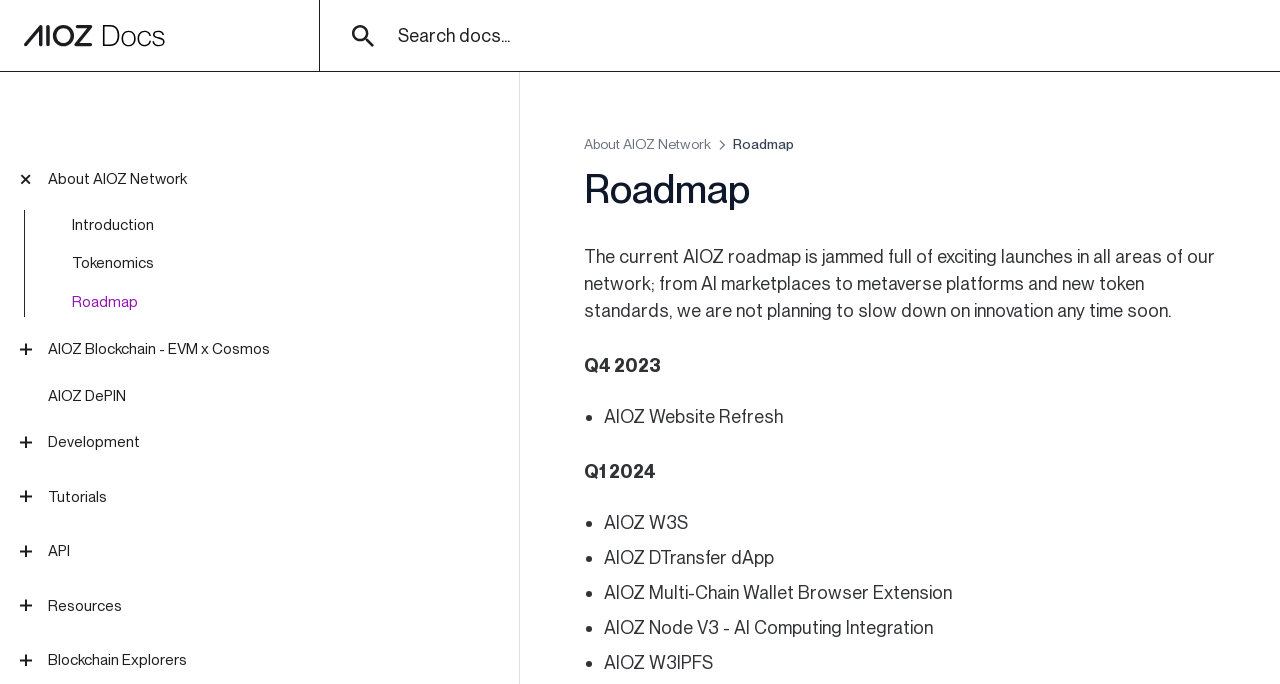Please locate the bounding box coordinates for the element that should be clicked to achieve the following instruction: "Read about Mental Health Blog". Ensure the coordinates are given as four float numbers between 0 and 1, i.e., [left, top, right, bottom].

None